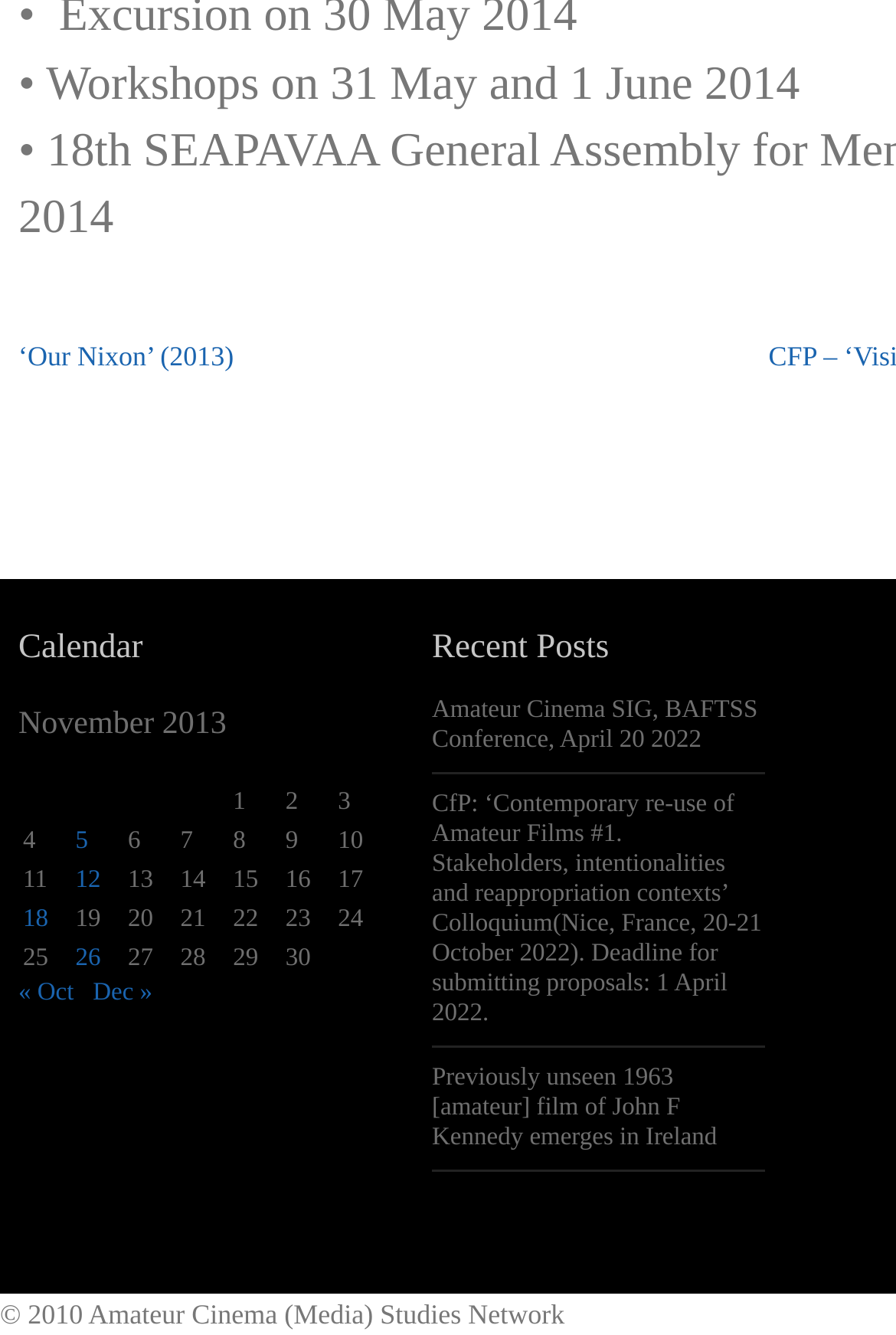Provide a single word or phrase answer to the question: 
What is the month before November in the calendar navigation?

Oct